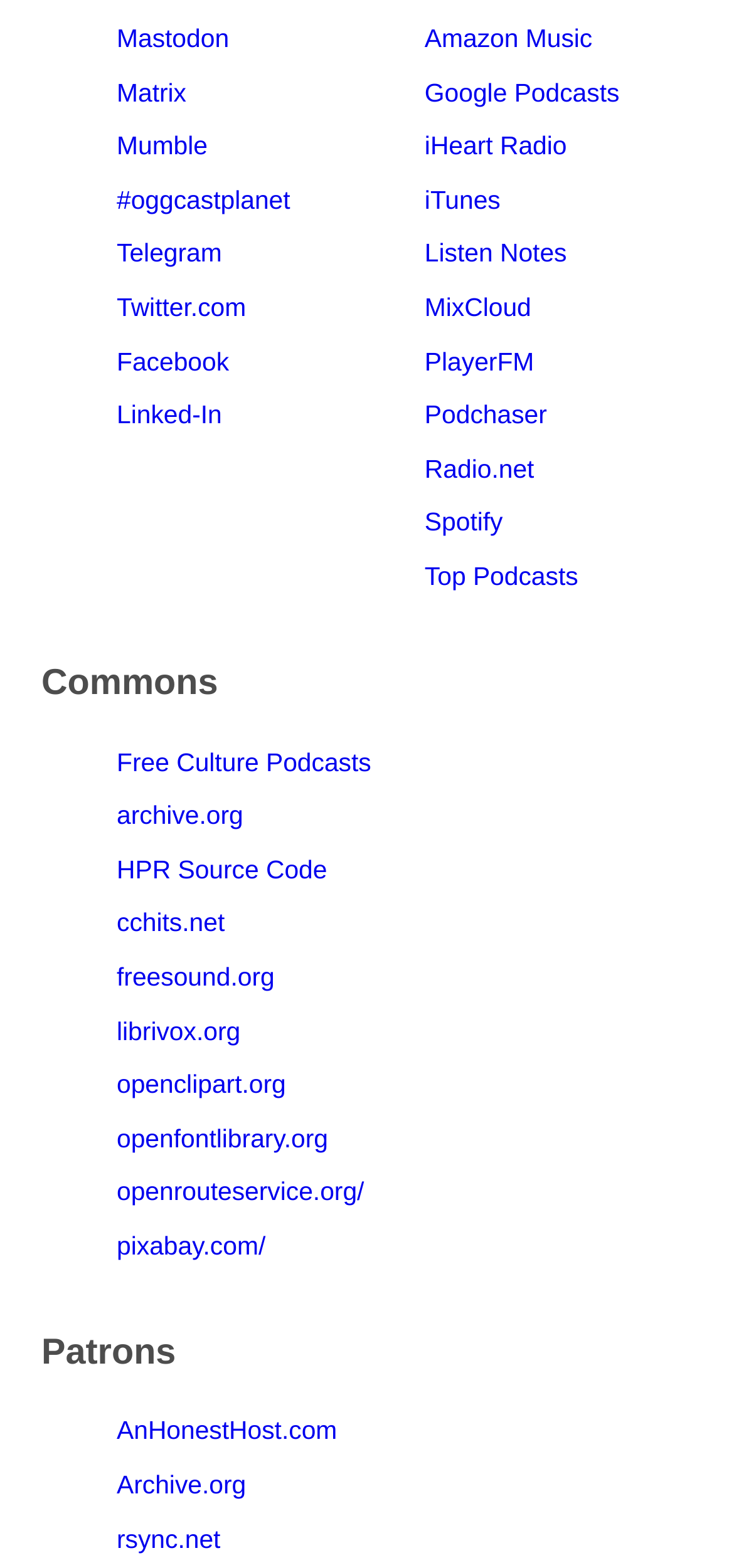How many social media links are there?
Could you give a comprehensive explanation in response to this question?

I counted the number of social media links on the webpage, which are Mastodon, Matrix, Mumble, Twitter.com, Facebook, Linked-In, Telegram, and #oggcastplanet.